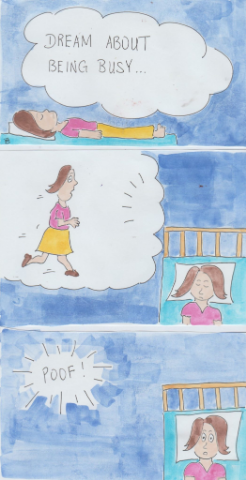What happens to the character in the final panel?
Provide a short answer using one word or a brief phrase based on the image.

She is startled awake